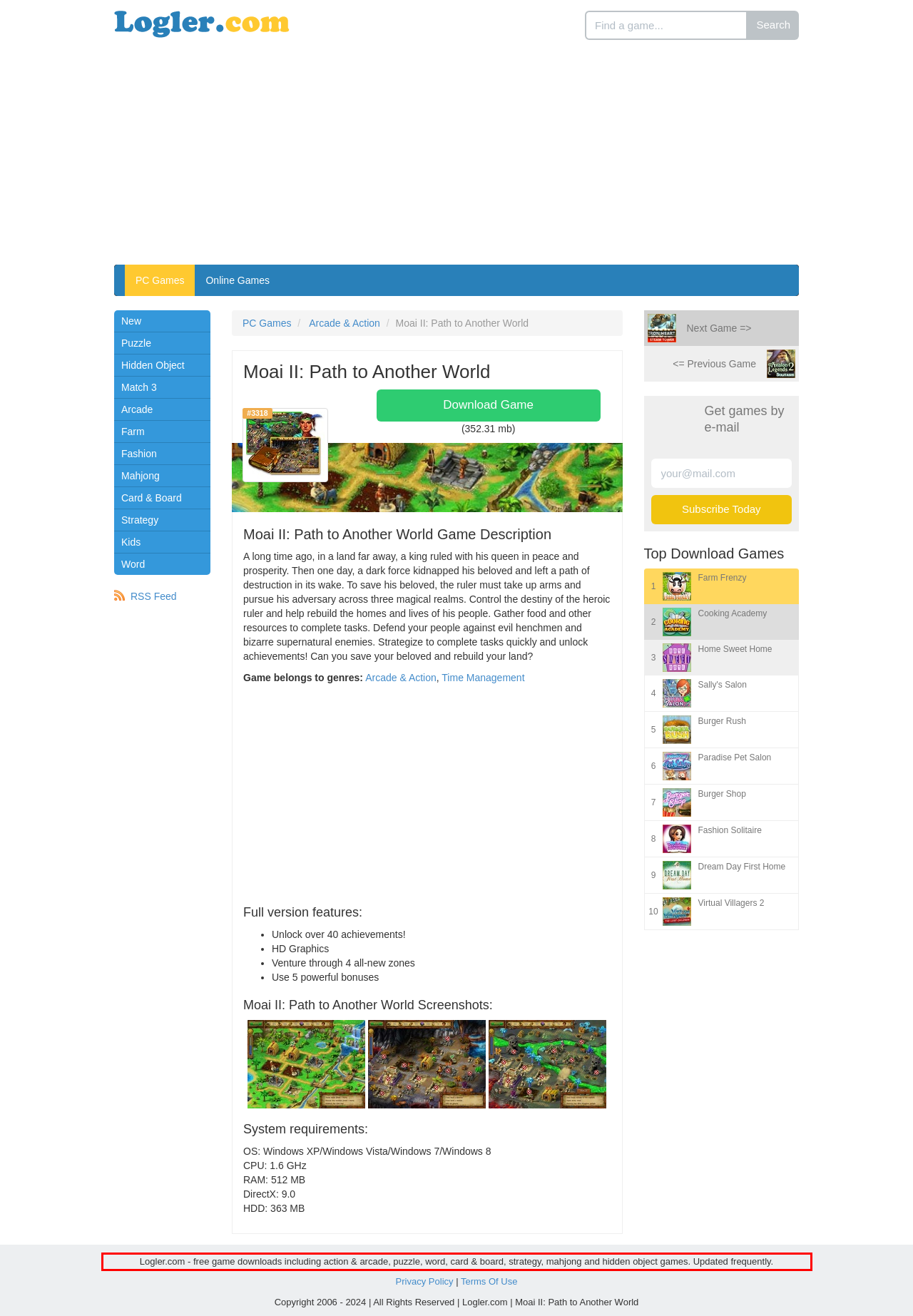Given a webpage screenshot with a red bounding box, perform OCR to read and deliver the text enclosed by the red bounding box.

Logler.com - free game downloads including action & arcade, puzzle, word, card & board, strategy, mahjong and hidden object games. Updated frequently.